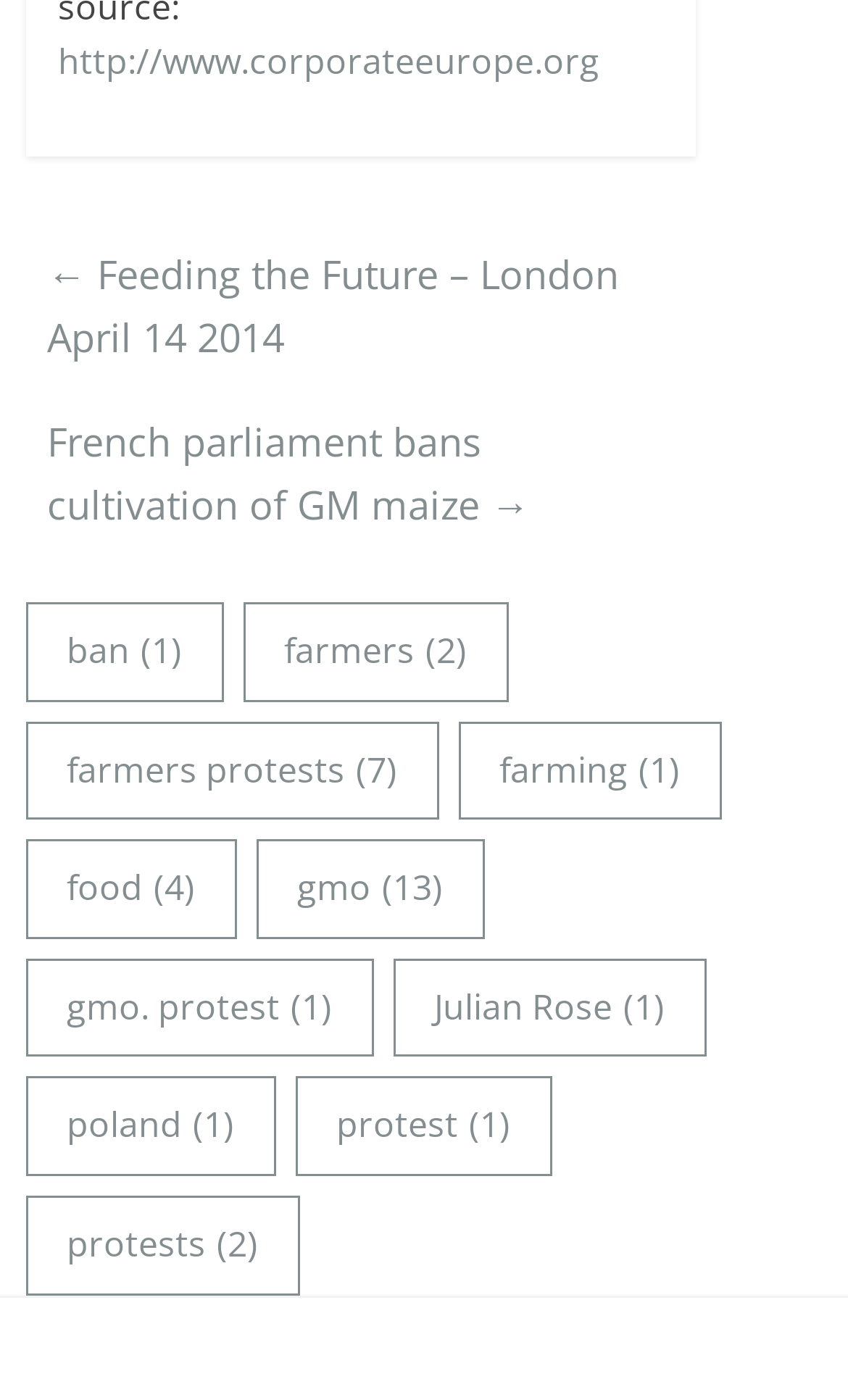How many items are related to 'farmers protests'?
Carefully analyze the image and provide a thorough answer to the question.

The link 'farmers protests' has a StaticText '(7)' next to it, indicating that there are 7 items related to 'farmers protests'.